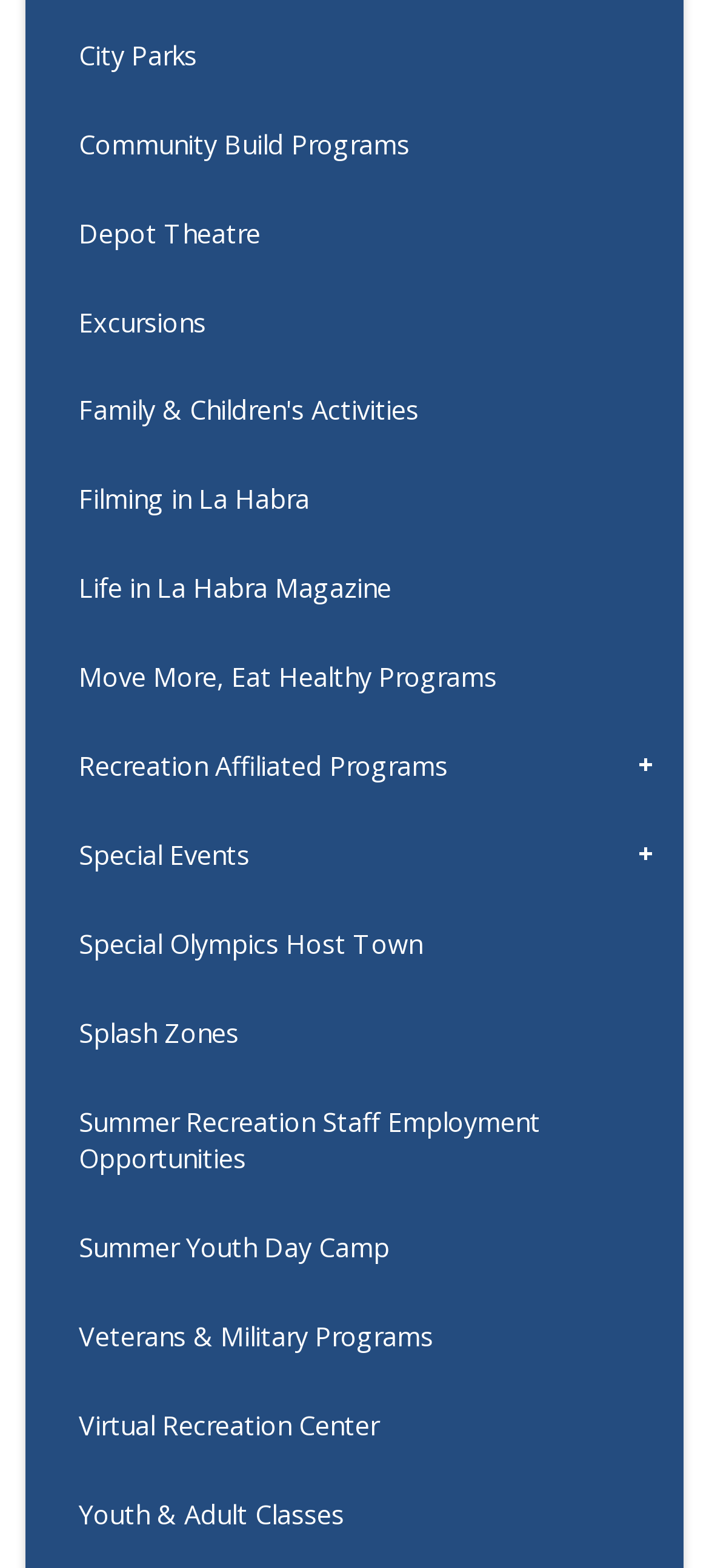What is the first menu item?
Using the image, answer in one word or phrase.

City Parks